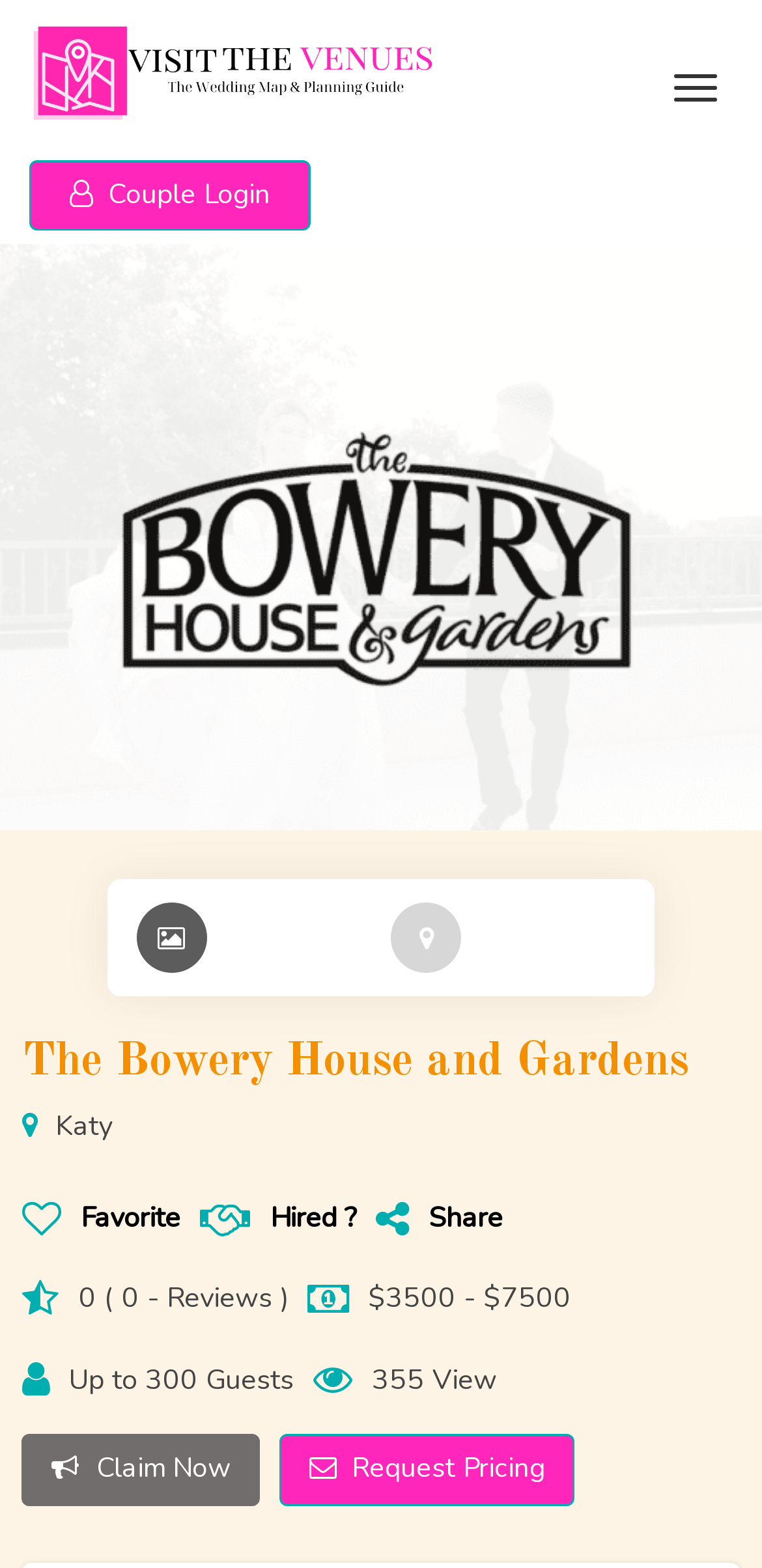Identify and provide the main heading of the webpage.

The Bowery House and Gardens